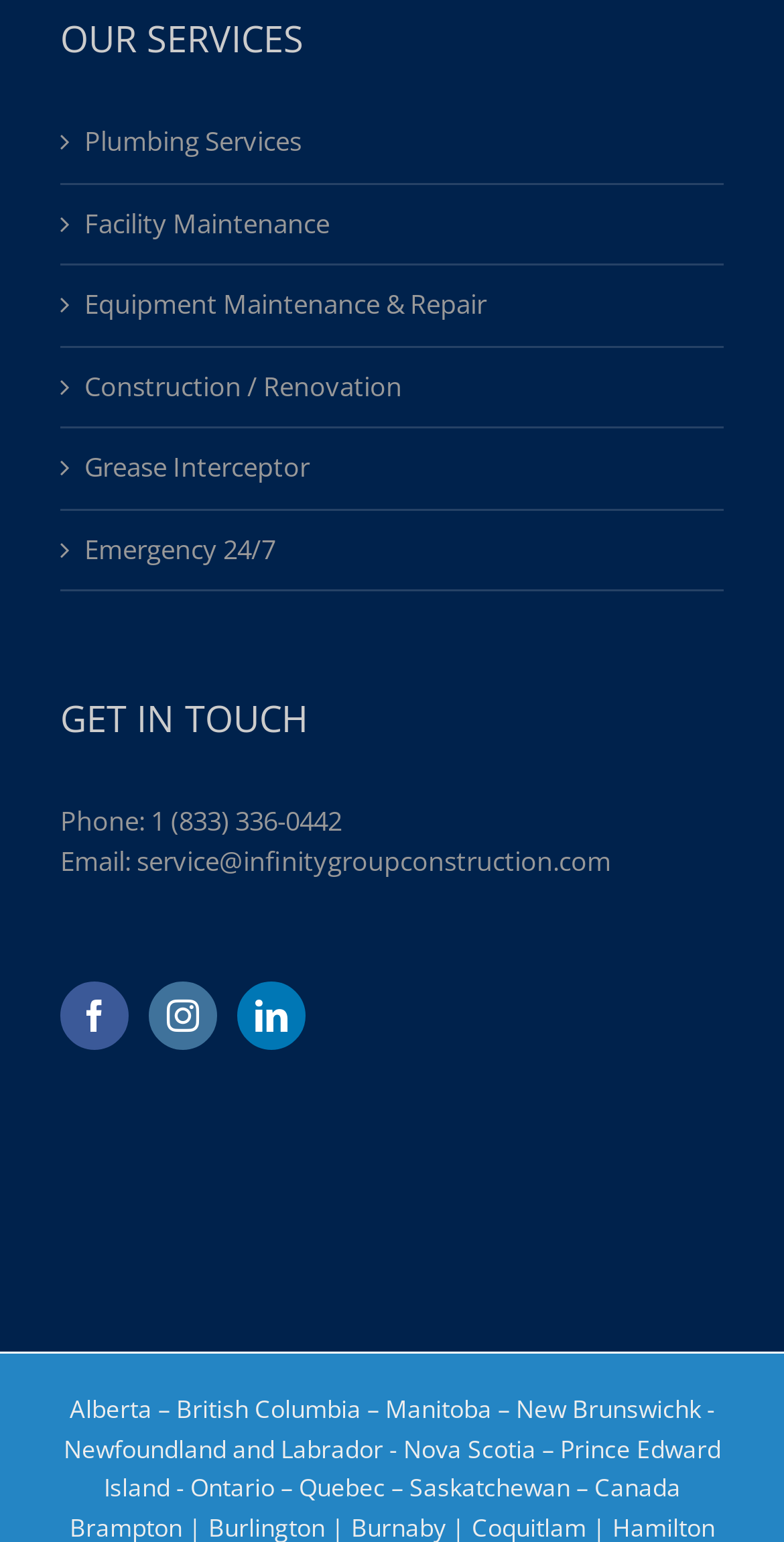What is the company's email address?
Provide a fully detailed and comprehensive answer to the question.

The company's email address is service@infinitygroupconstruction.com, which is listed on the webpage under the 'GET IN TOUCH' section.